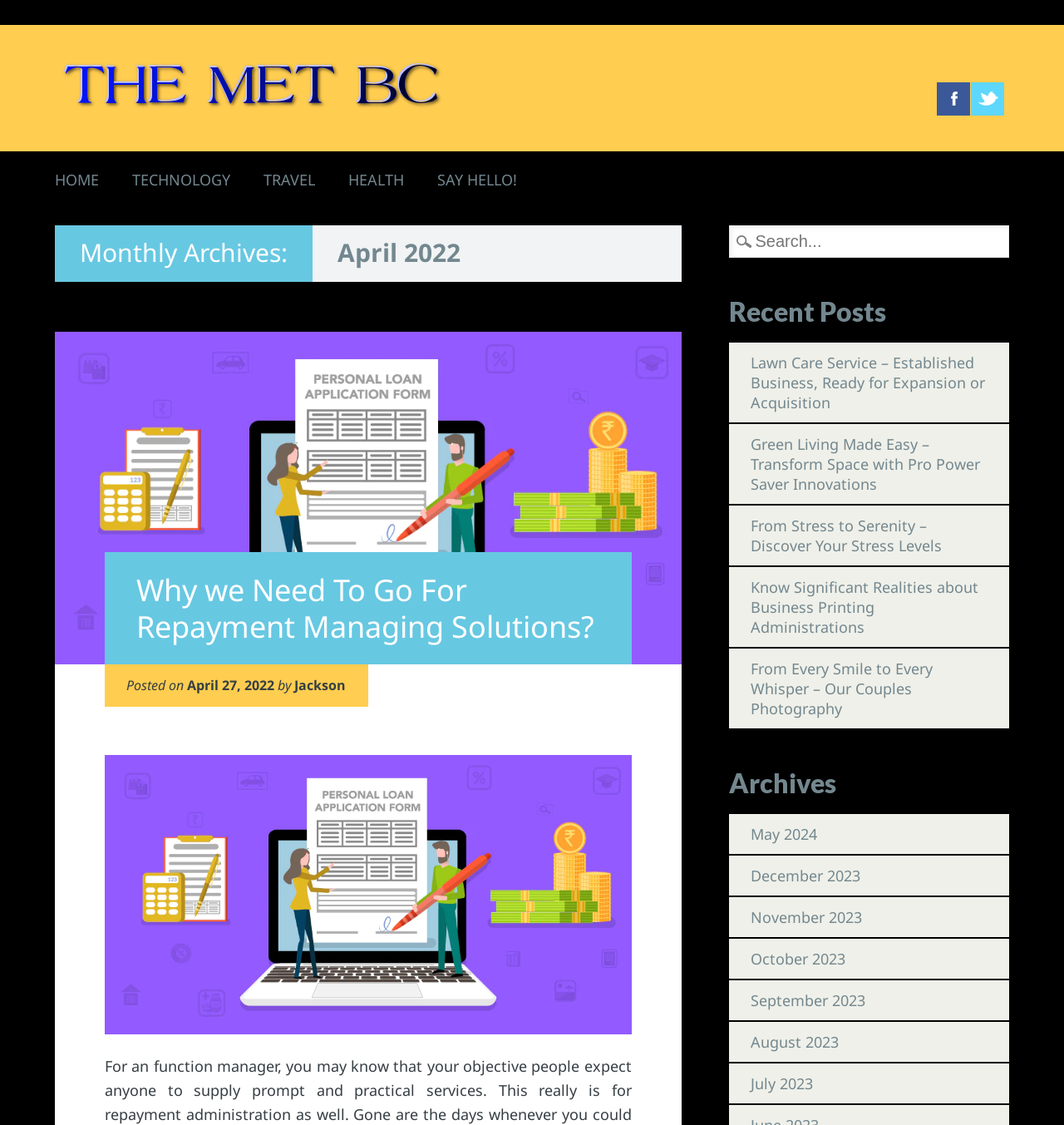Using the provided description: "Skip to content", find the bounding box coordinates of the corresponding UI element. The output should be four float numbers between 0 and 1, in the format [left, top, right, bottom].

[0.05, 0.142, 0.102, 0.203]